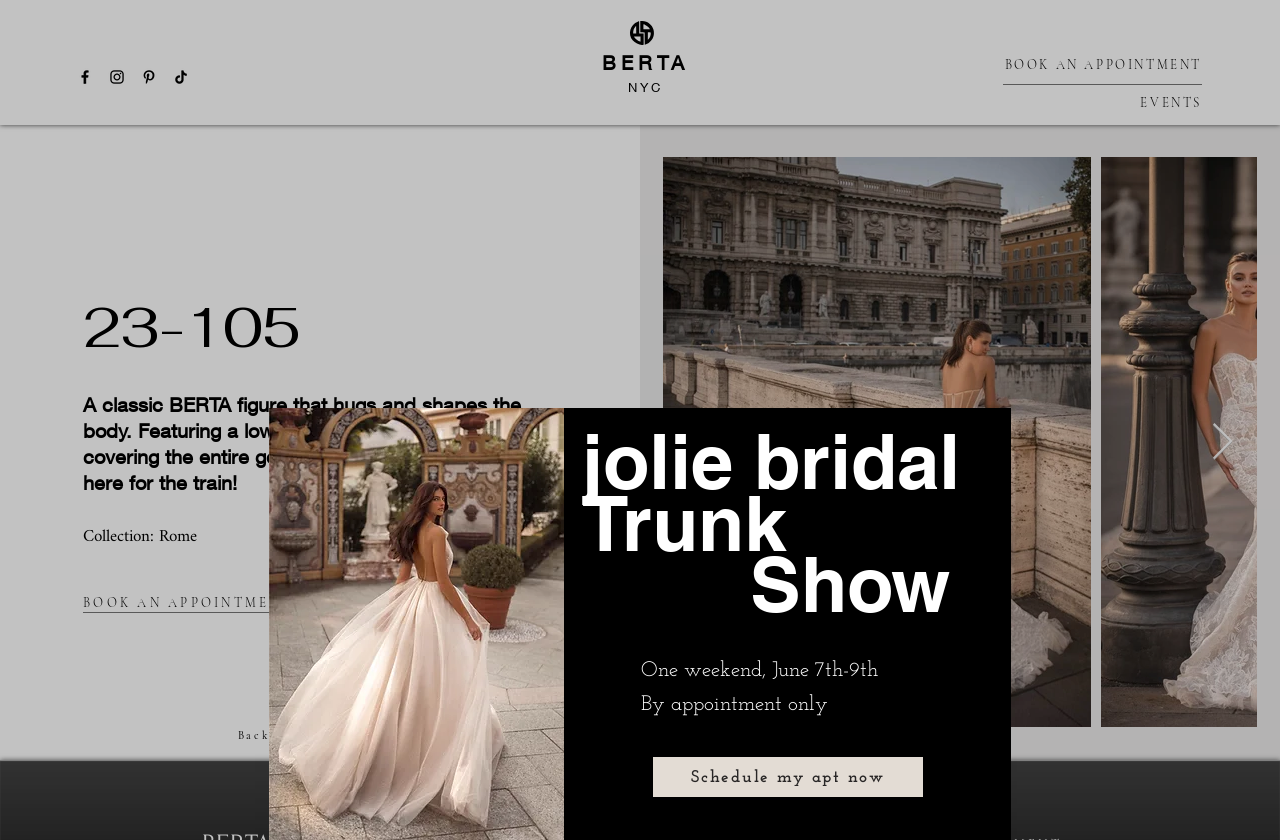Identify the bounding box coordinates of the clickable region necessary to fulfill the following instruction: "Book an appointment". The bounding box coordinates should be four float numbers between 0 and 1, i.e., [left, top, right, bottom].

[0.785, 0.067, 0.939, 0.086]